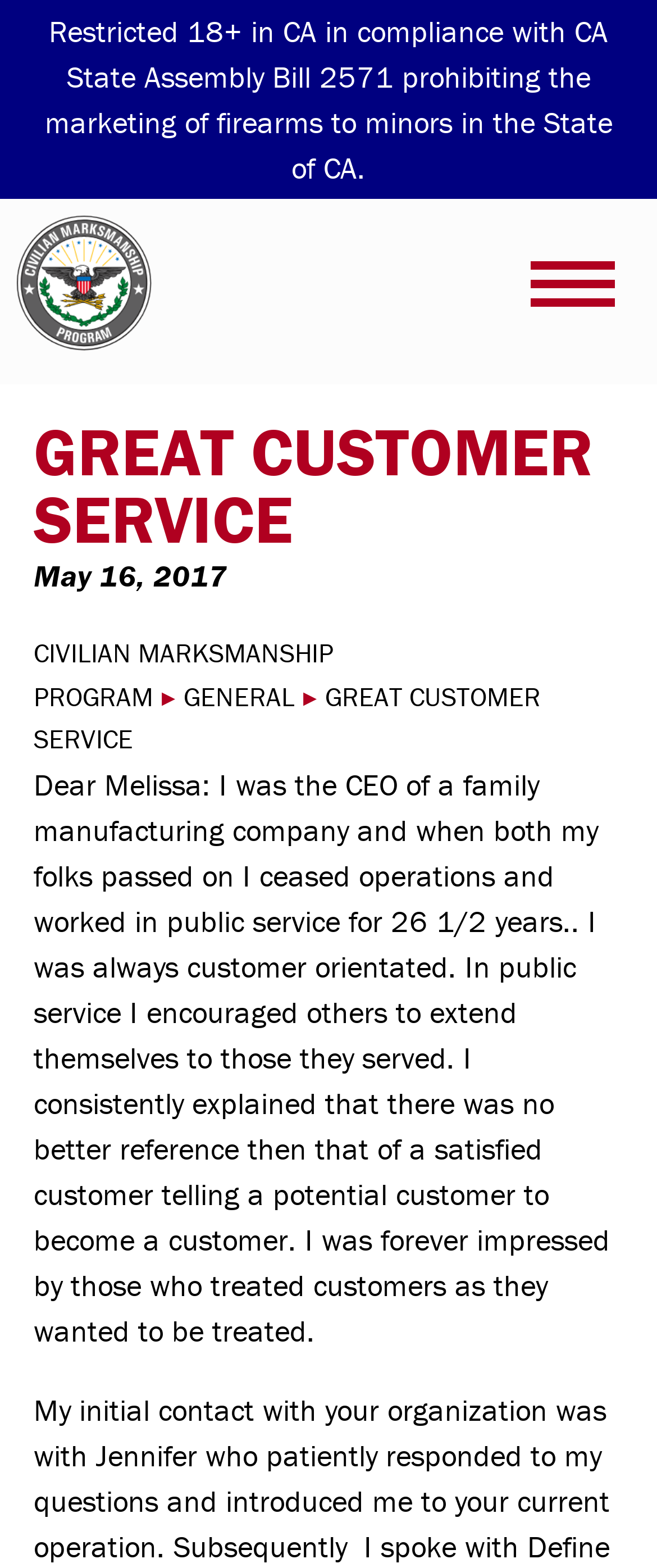Kindly respond to the following question with a single word or a brief phrase: 
What is the purpose of the text?

Sharing experience